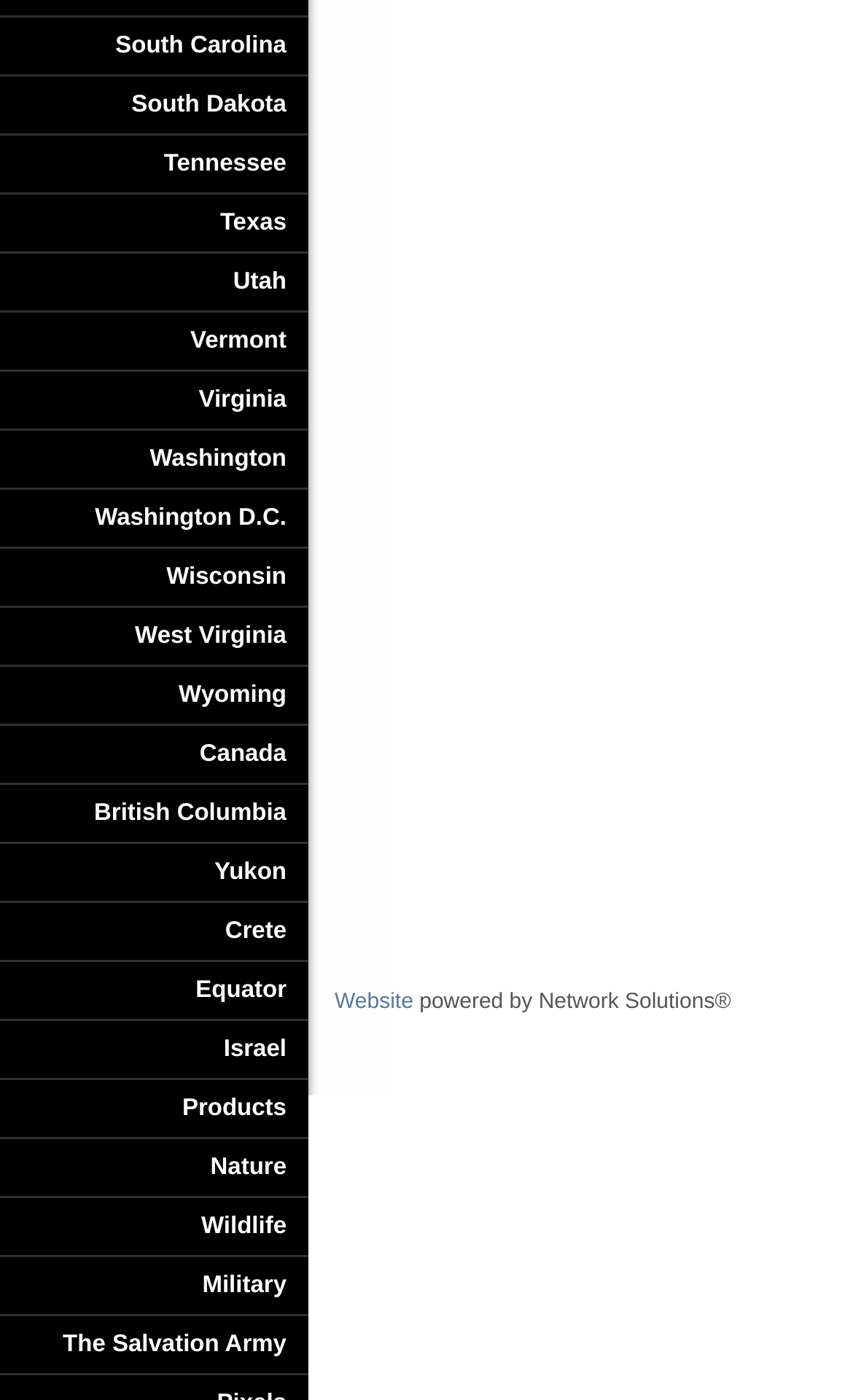Please provide the bounding box coordinates for the UI element as described: "07468 528 080". The coordinates must be four floats between 0 and 1, represented as [left, top, right, bottom].

None